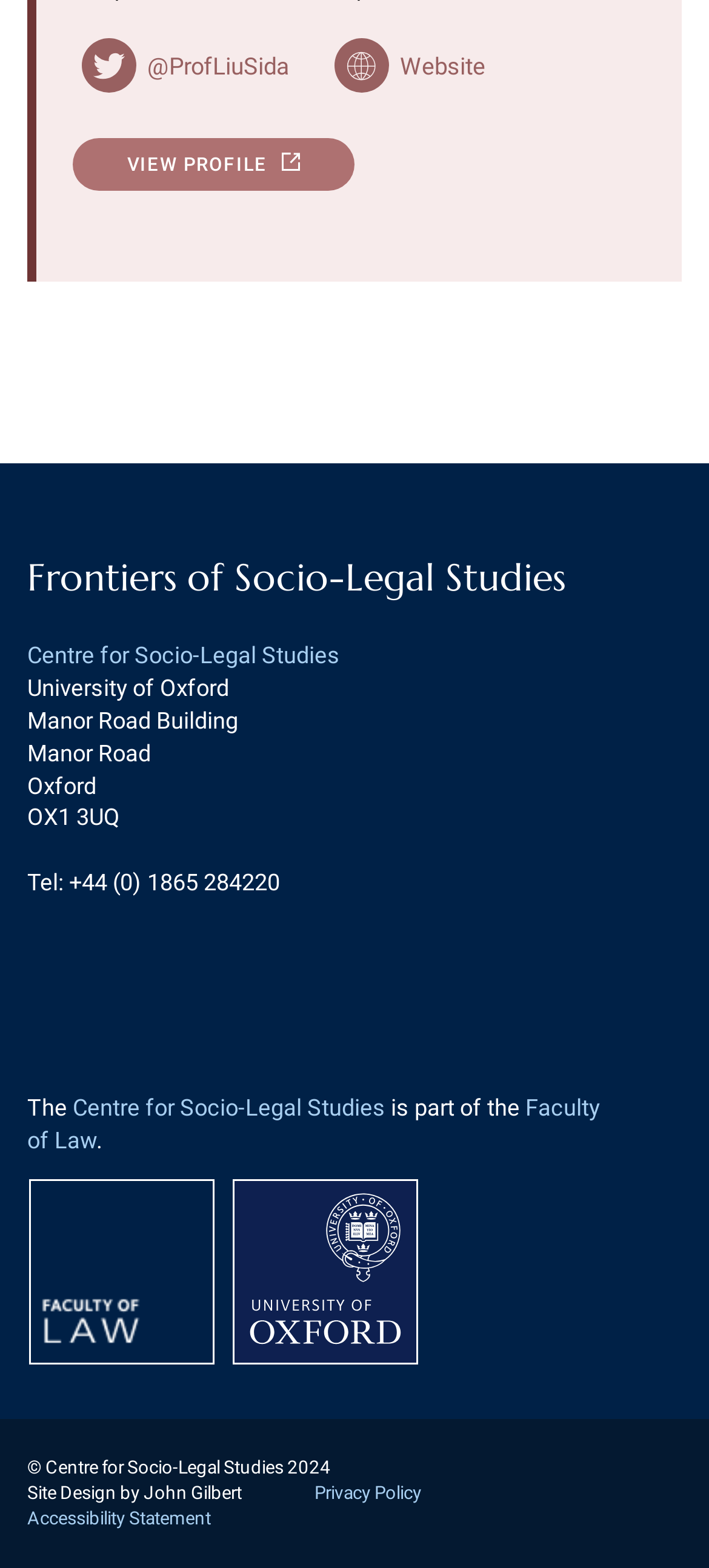Please respond to the question with a concise word or phrase:
What is the name of the centre?

Centre for Socio-Legal Studies